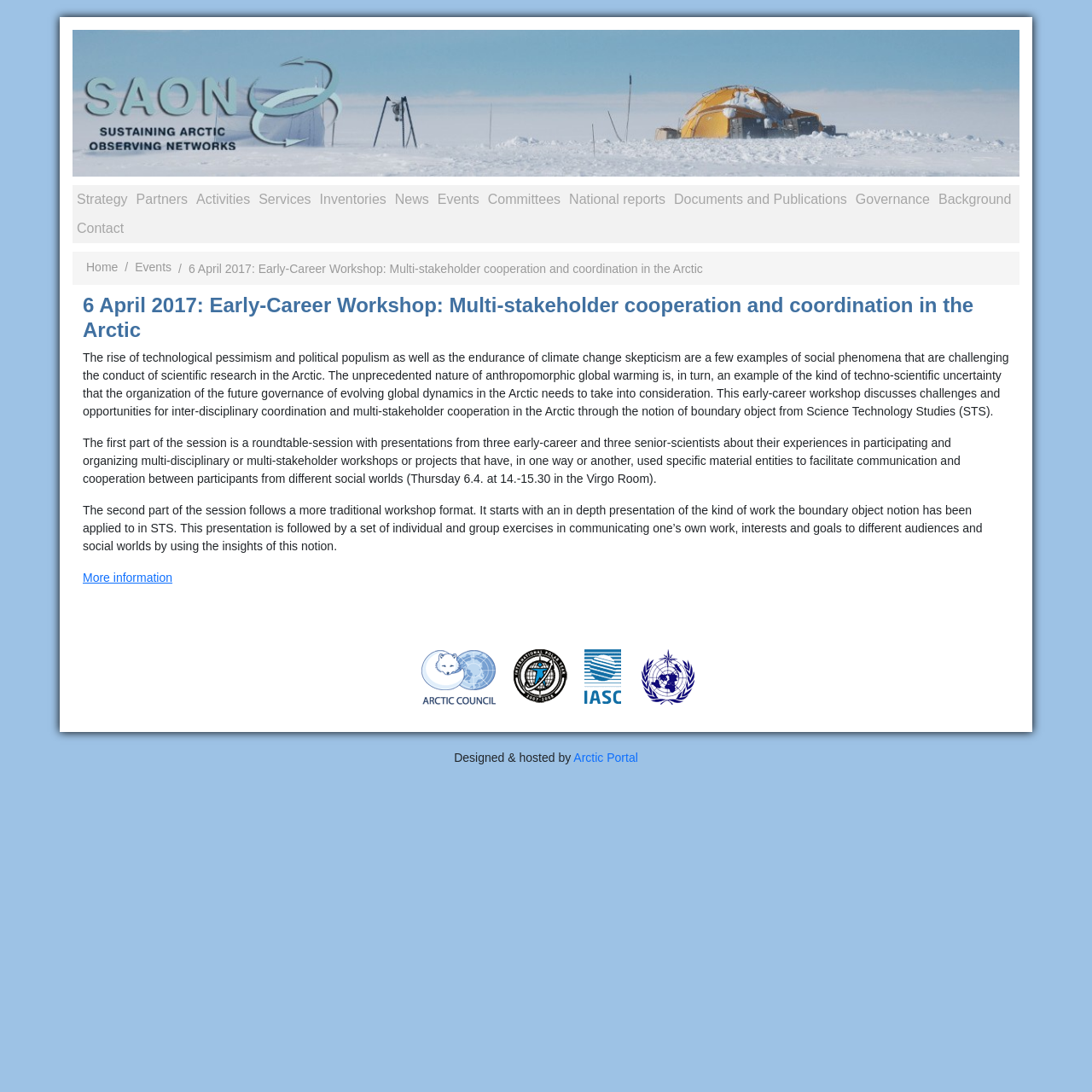Extract the main headline from the webpage and generate its text.

6 April 2017: Early-Career Workshop: Multi-stakeholder cooperation and coordination in the Arctic